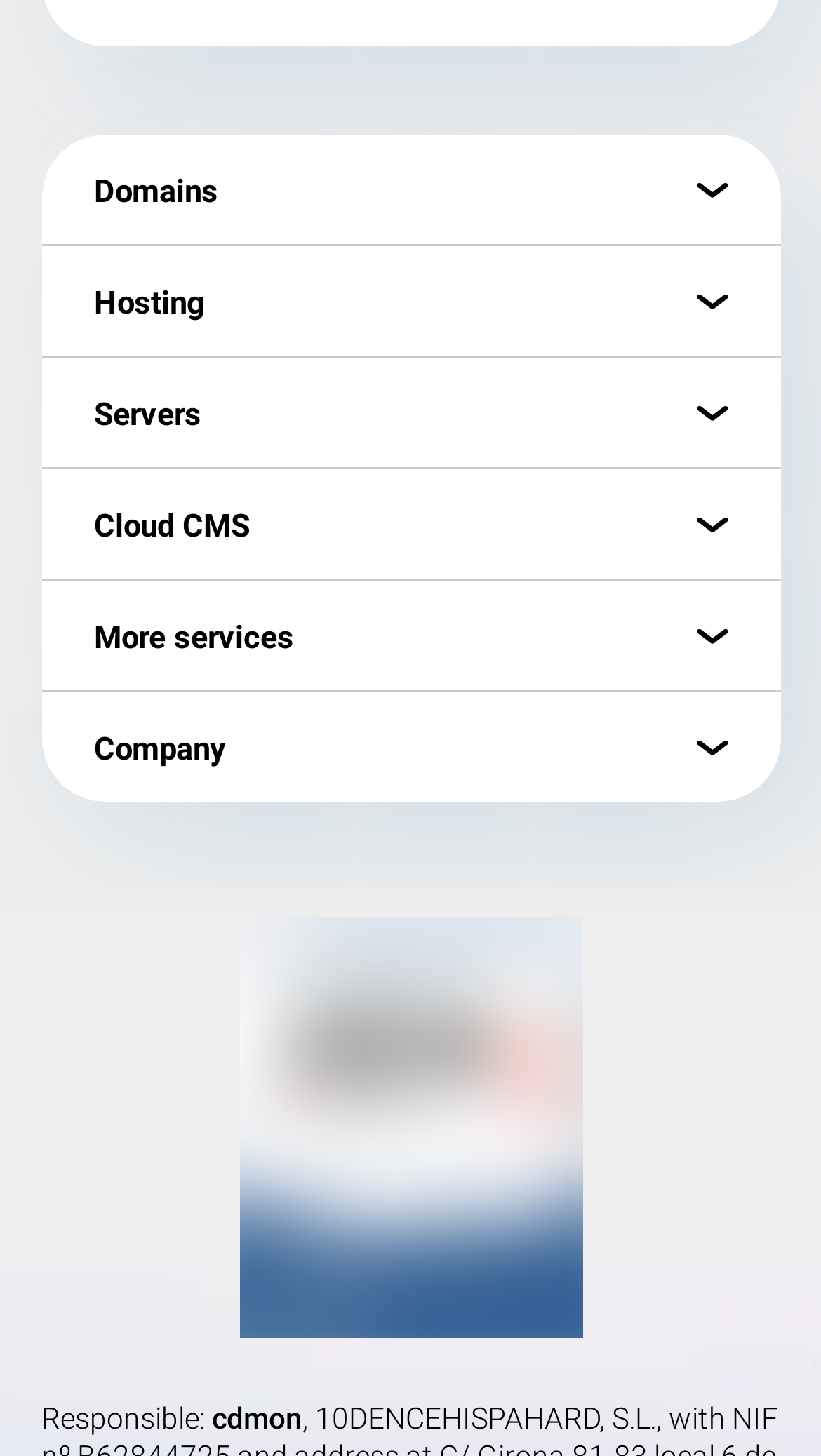Please indicate the bounding box coordinates of the element's region to be clicked to achieve the instruction: "Check system status". Provide the coordinates as four float numbers between 0 and 1, i.e., [left, top, right, bottom].

[0.114, 0.782, 0.36, 0.828]